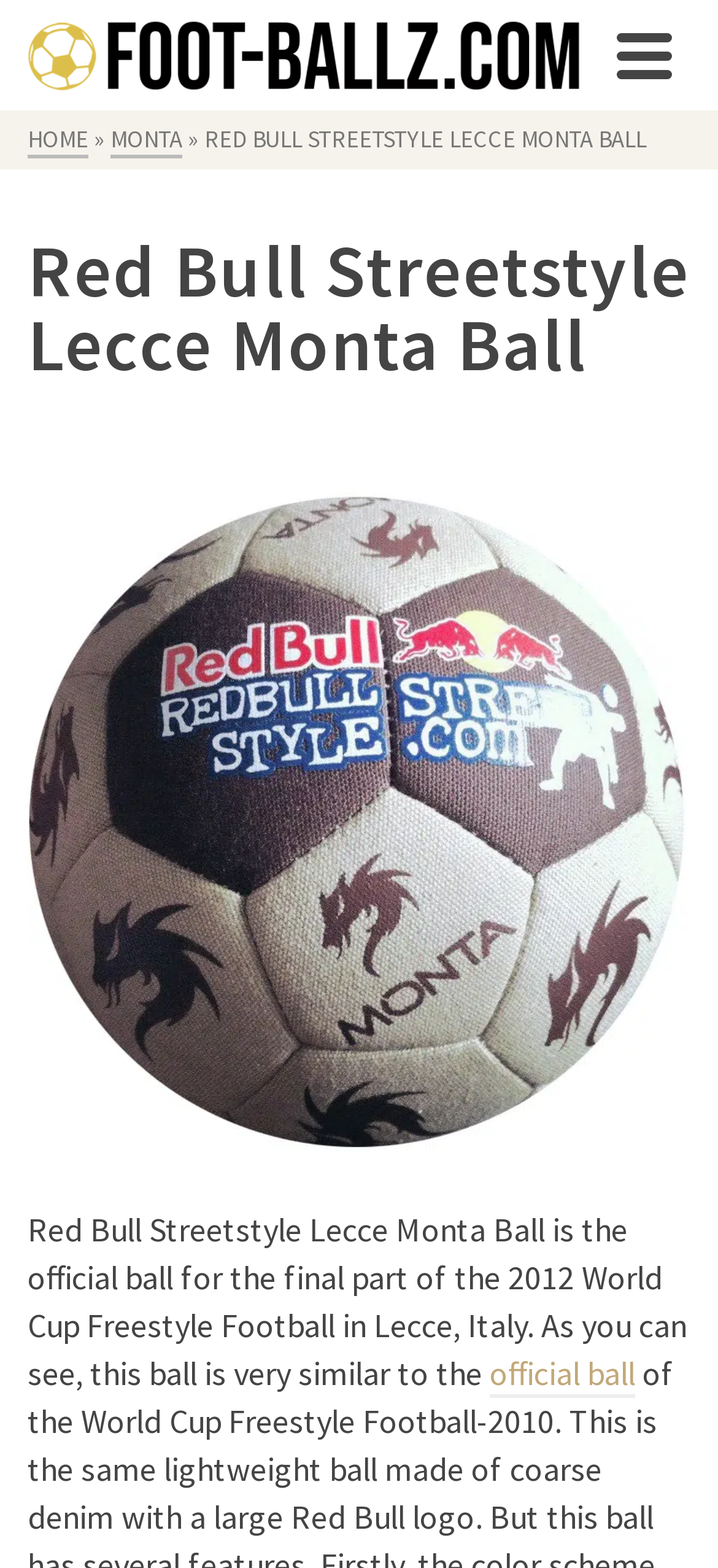Provide a thorough description of this webpage.

The webpage is about the Red Bull Streetstyle Lecce Monta Ball, which is the official ball for the final part of the 2012 World Cup Freestyle Football in Lecce, Italy. At the top left of the page, there is a link to FOOT-BALLZ.COM, accompanied by a small image of the same name. To the right of this link, there is a button with no text. 

Below the top section, there is a navigation menu with links to "HOME" and "MONTA", separated by a "»" symbol. The main title of the page, "RED BULL STREETSTYLE LECCE MONTA BALL", is displayed prominently in the middle of the page. 

Under the title, there is a large image of the Monta ball, which takes up most of the page's width. Below the image, there is a paragraph of text that describes the ball, stating that it is the official ball for the final part of the 2012 World Cup Freestyle Football in Lecce, Italy, and noting its similarity to another ball. The text also contains a link to "official ball" at the bottom.